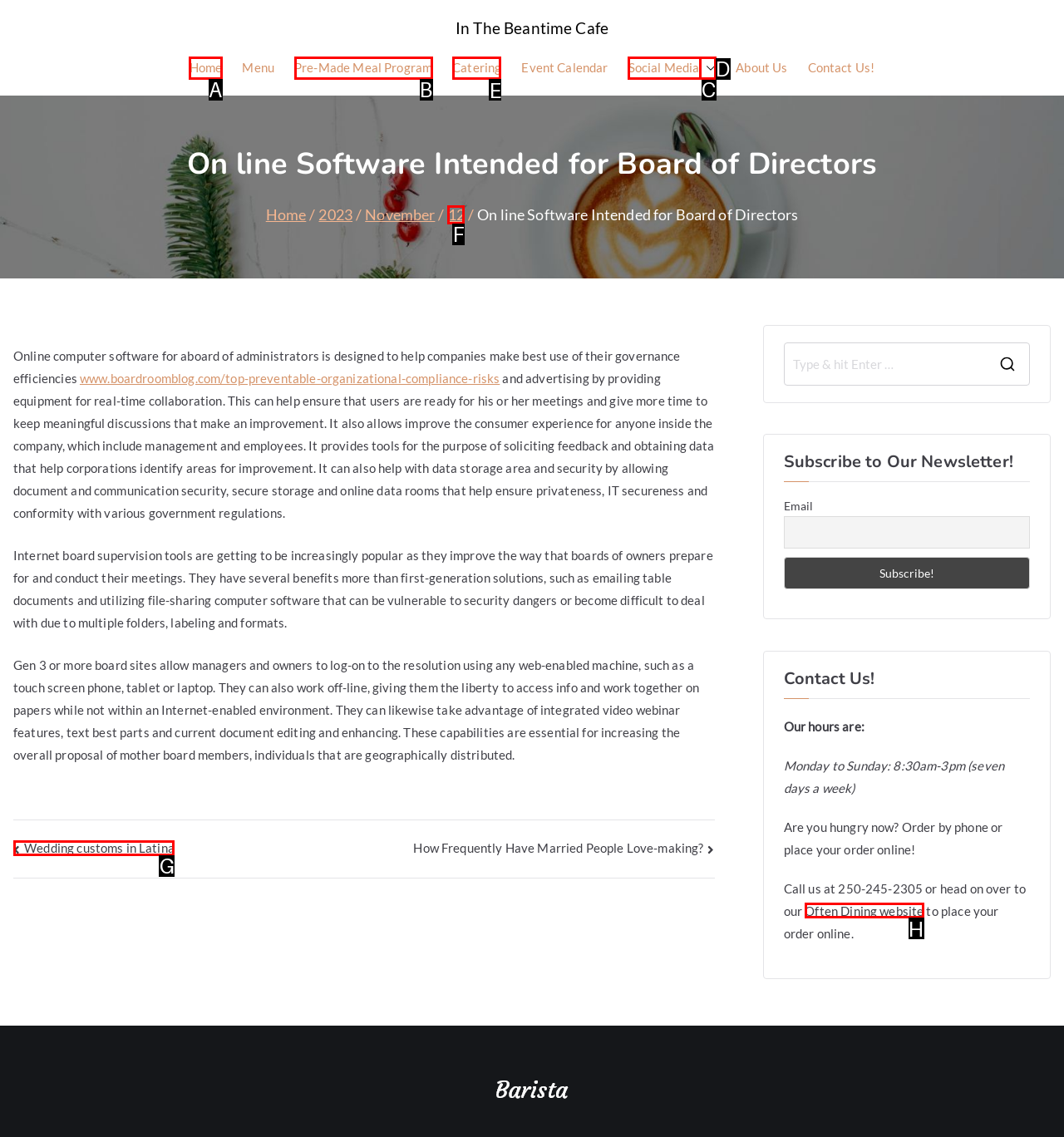Determine the HTML element to be clicked to complete the task: Visit the 'Catering' page. Answer by giving the letter of the selected option.

E